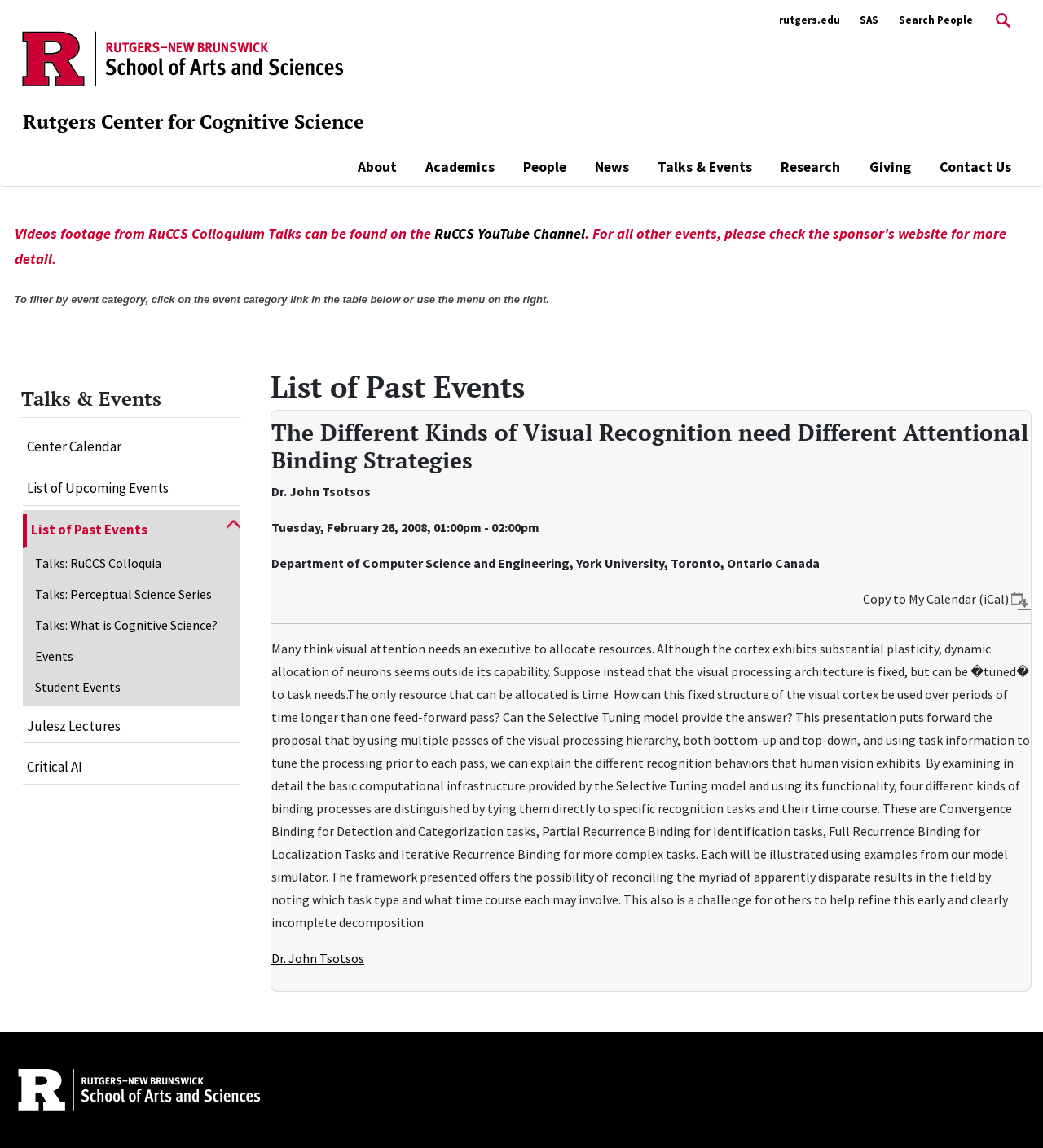What is the event category link present on the webpage?
Based on the visual details in the image, please answer the question thoroughly.

The event category link is present on the webpage, and it is labeled as 'Talks & Events'. This link is likely to provide information about upcoming or past events related to the Center for Cognitive Science.